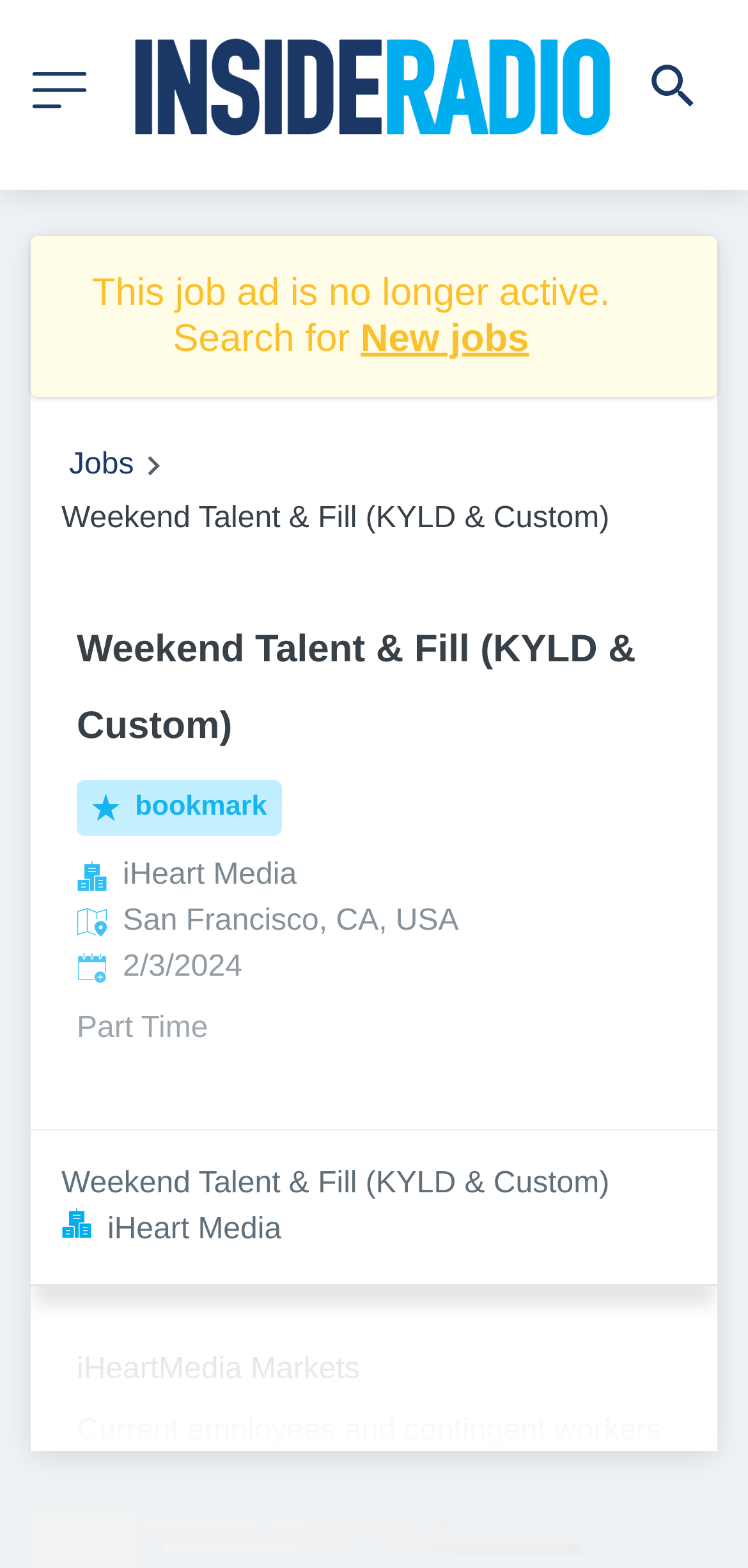Who can apply and search for jobs on this webpage?
Please answer the question as detailed as possible based on the image.

The text 'Current employees and contingent workers click here to apply and search by the Job Posting Title.' suggests that current employees and contingent workers are the ones who can apply and search for jobs on this webpage.